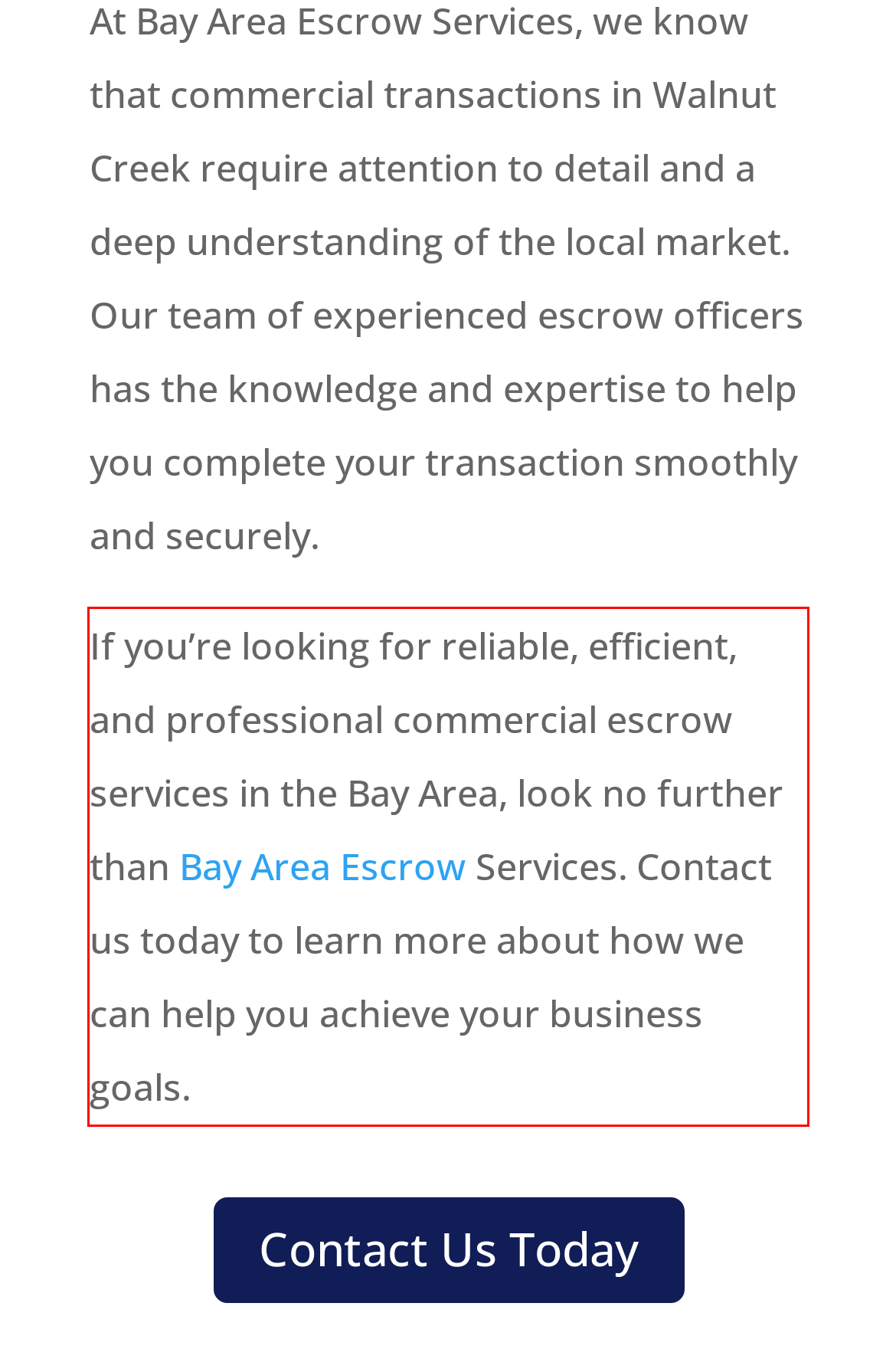Given the screenshot of a webpage, identify the red rectangle bounding box and recognize the text content inside it, generating the extracted text.

If you’re looking for reliable, efficient, and professional commercial escrow services in the Bay Area, look no further than Bay Area Escrow Services. Contact us today to learn more about how we can help you achieve your business goals.